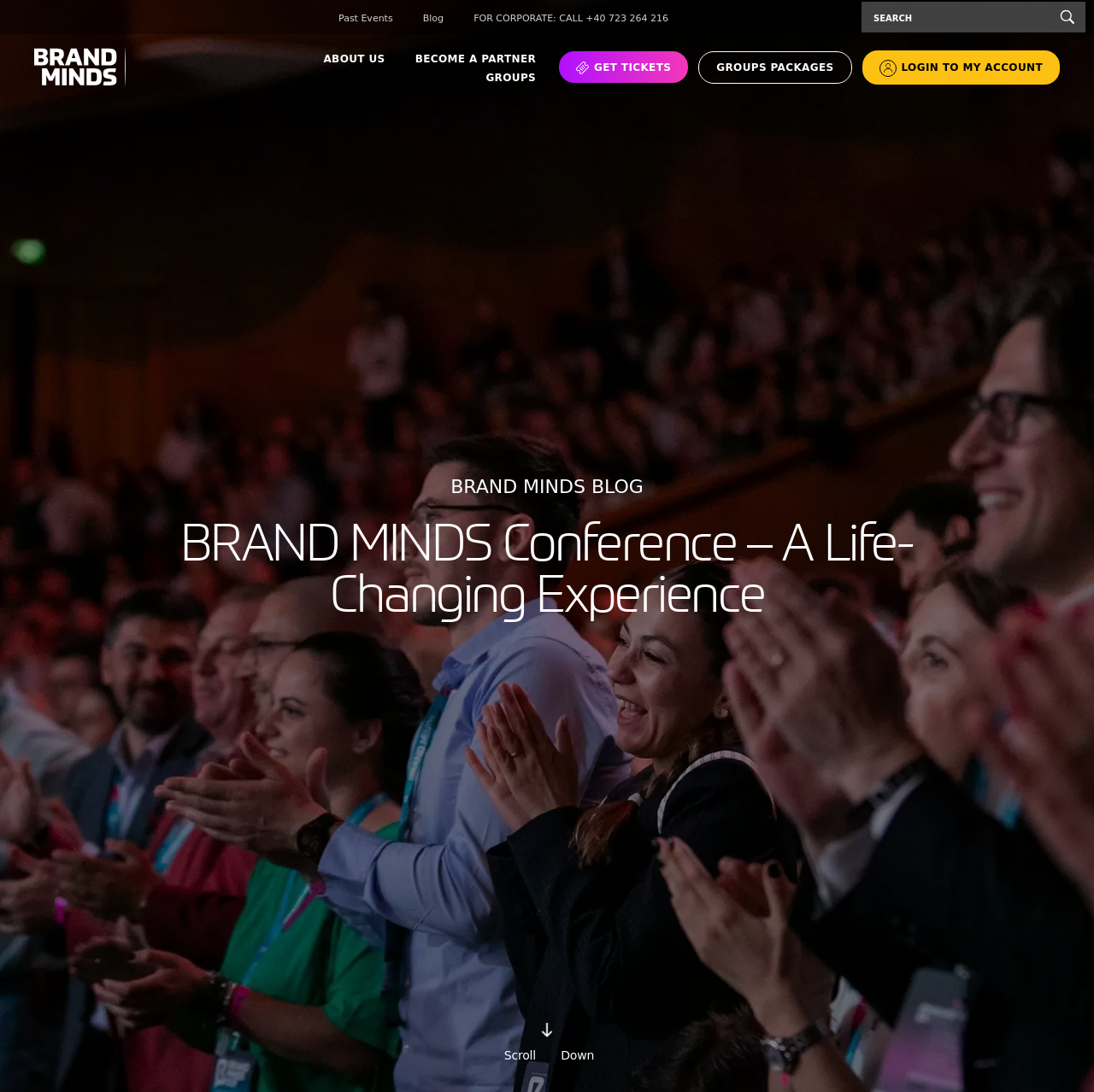Highlight the bounding box coordinates of the region I should click on to meet the following instruction: "Get tickets".

[0.511, 0.047, 0.629, 0.076]